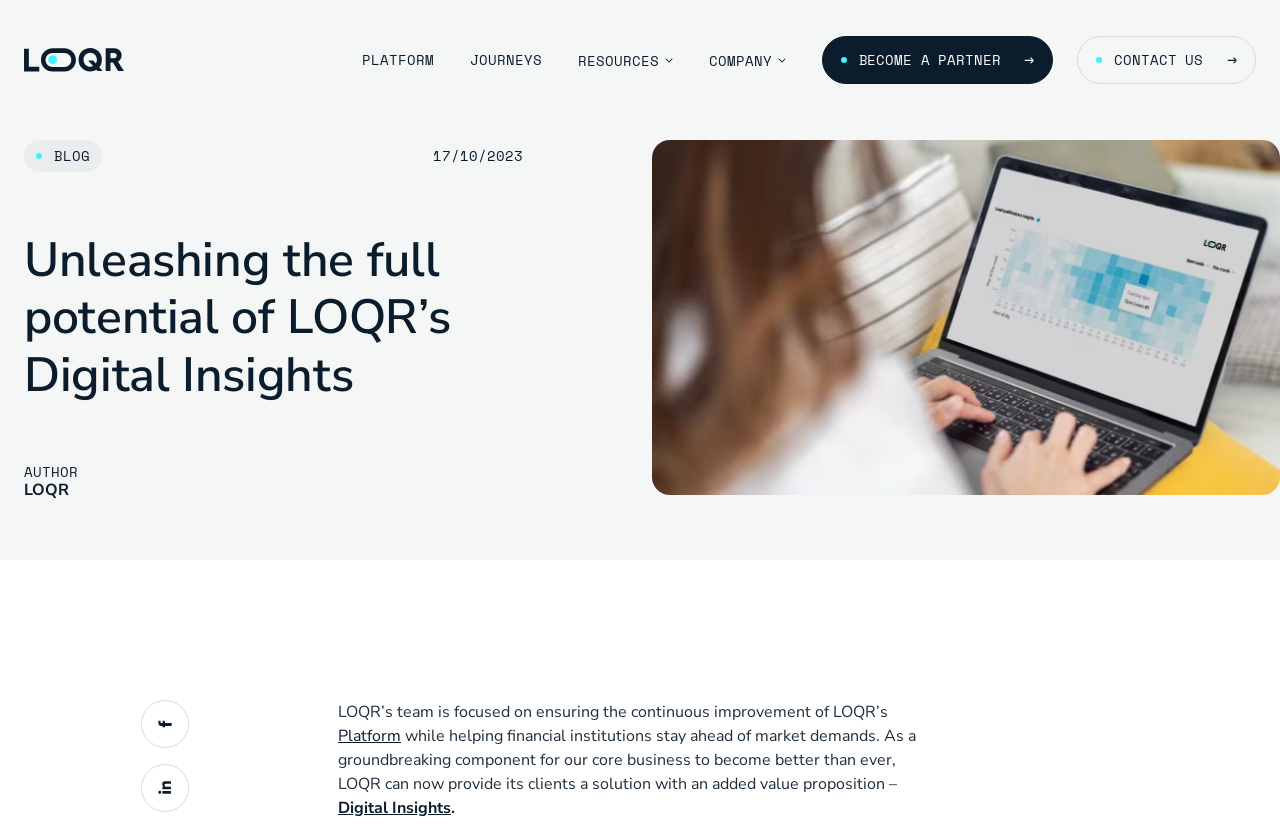Describe in detail what you see on the webpage.

The webpage is about LOQR's Digital Insights, with a focus on the company's team and their efforts to improve the platform. At the top left, there is a logo image with a link, and below it, there are five navigation links: PLATFORM, JOURNEYS, RESOURCES, COMPANY, and BECOME A PARTNER, followed by a CONTACT US link at the top right.

Below the navigation links, there is a header section with a BLOG title and a timestamp of 17/10/2023. The main content area has a heading that reads "Unleashing the full potential of LOQR’s Digital Insights". 

On the right side of the page, there is a large image that takes up most of the vertical space. At the bottom of the page, there is a footer section with an AUTHOR title.

In the main content area, there is a paragraph of text that describes LOQR's team and their focus on improving the platform while helping financial institutions stay ahead of market demands. The text also mentions that LOQR can provide its clients a solution with an added value proposition. There are two links within the text, one to the Platform and another to Digital Insights.

At the bottom of the page, there are two buttons with icons, likely for social media or other external links.